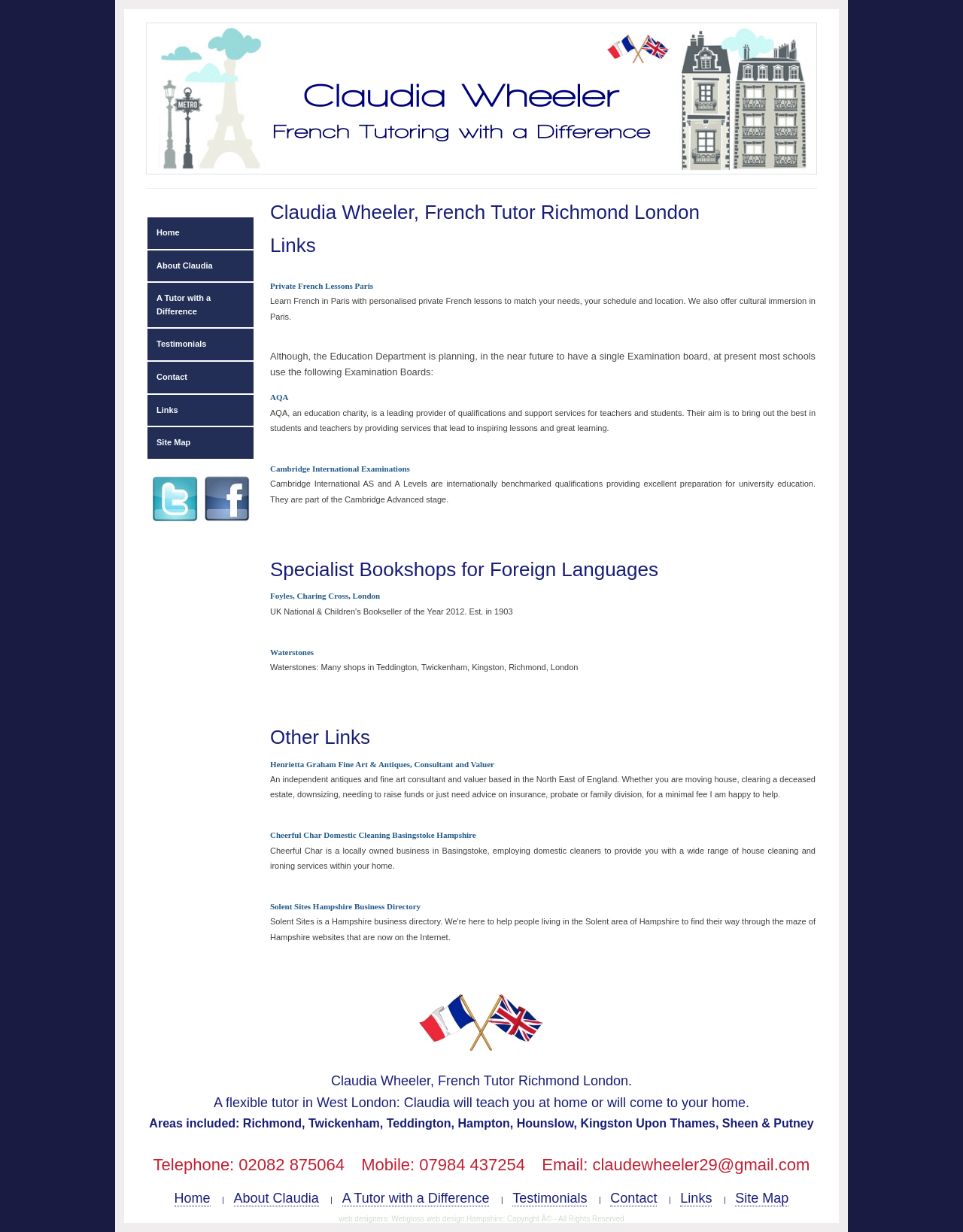What is the location of Foyles bookshop?
Utilize the information in the image to give a detailed answer to the question.

According to the webpage, Foyles is a specialist bookshop for foreign languages located in Charing Cross, London.